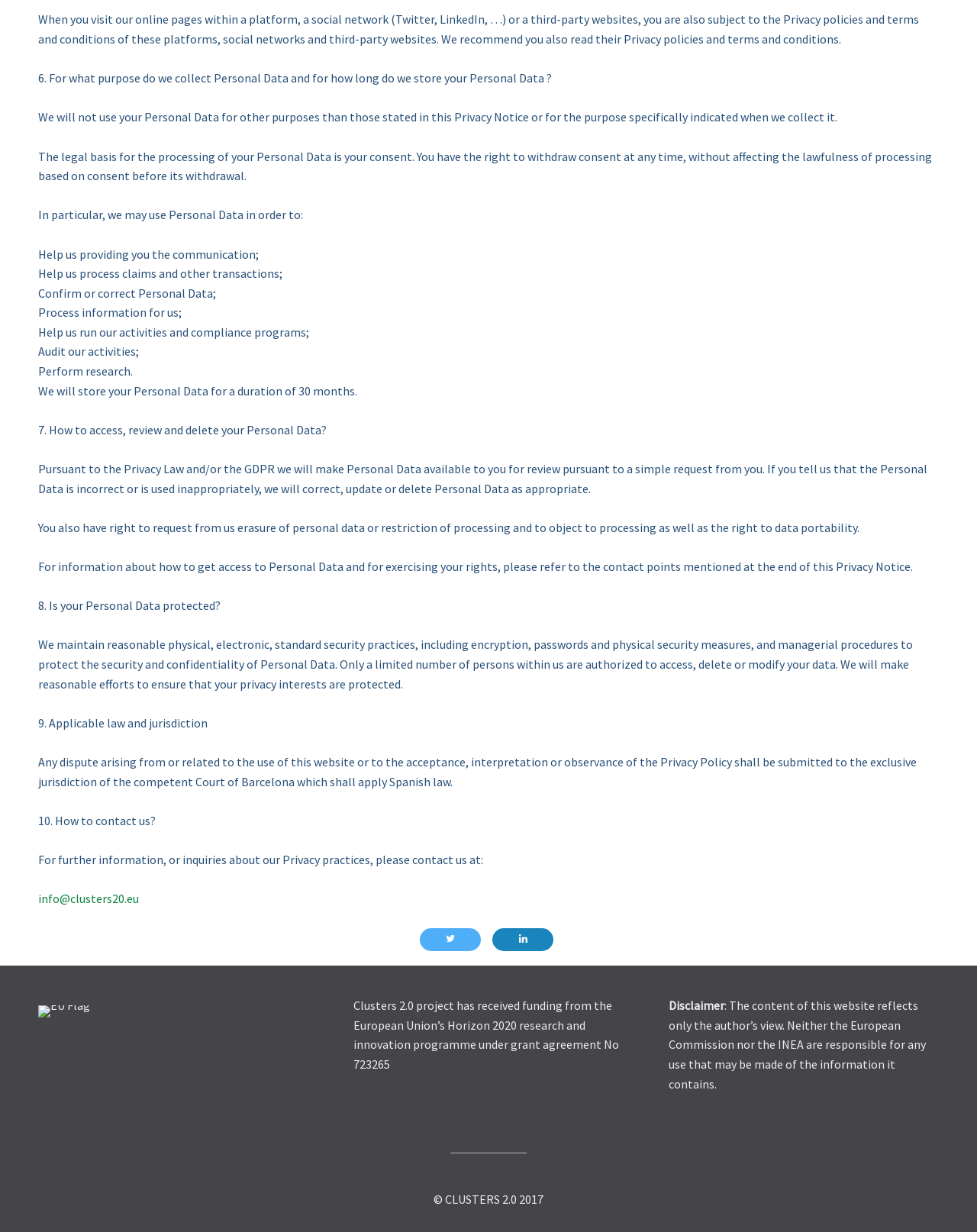Please provide a detailed answer to the question below by examining the image:
How long is Personal Data stored?

The webpage states that Personal Data will be stored for a duration of 30 months.